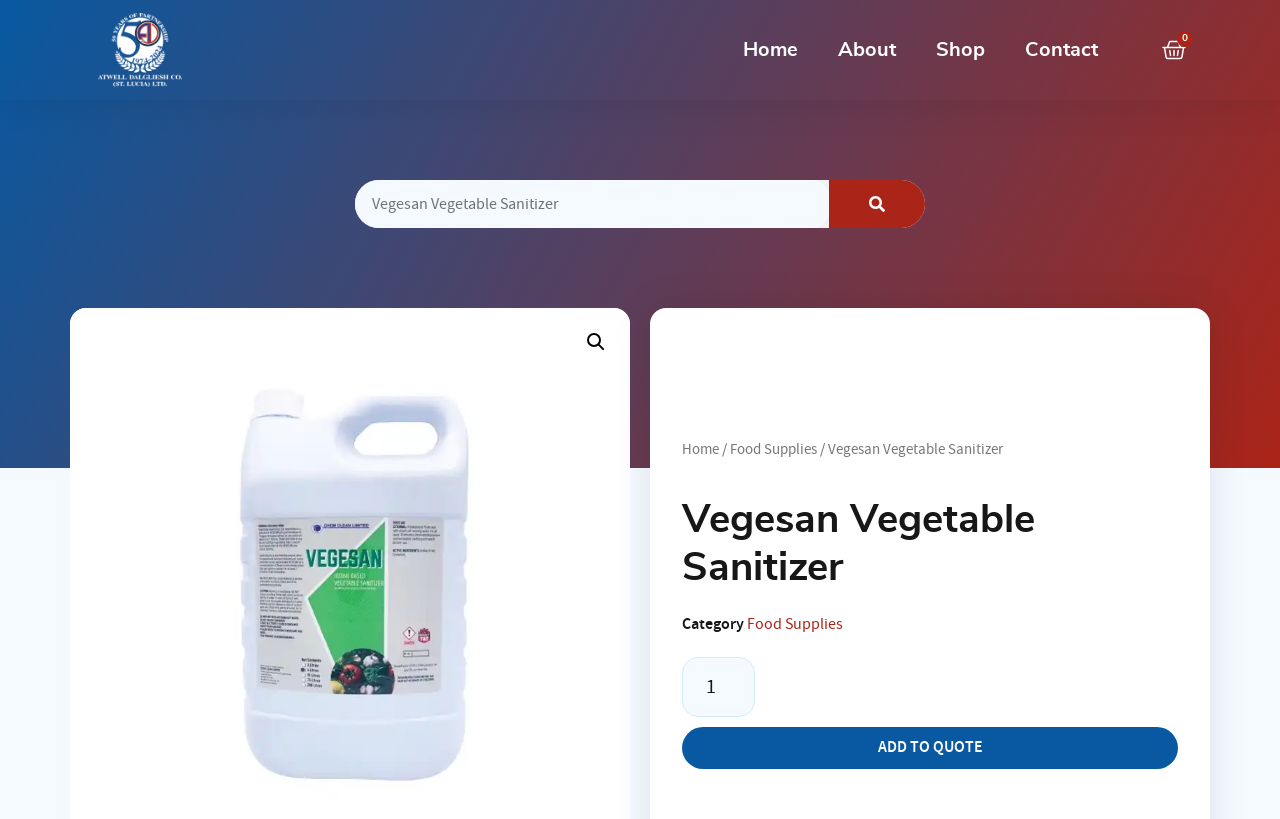Could you highlight the region that needs to be clicked to execute the instruction: "Click the Atwell Dalgliesh Logo"?

[0.055, 0.016, 0.164, 0.106]